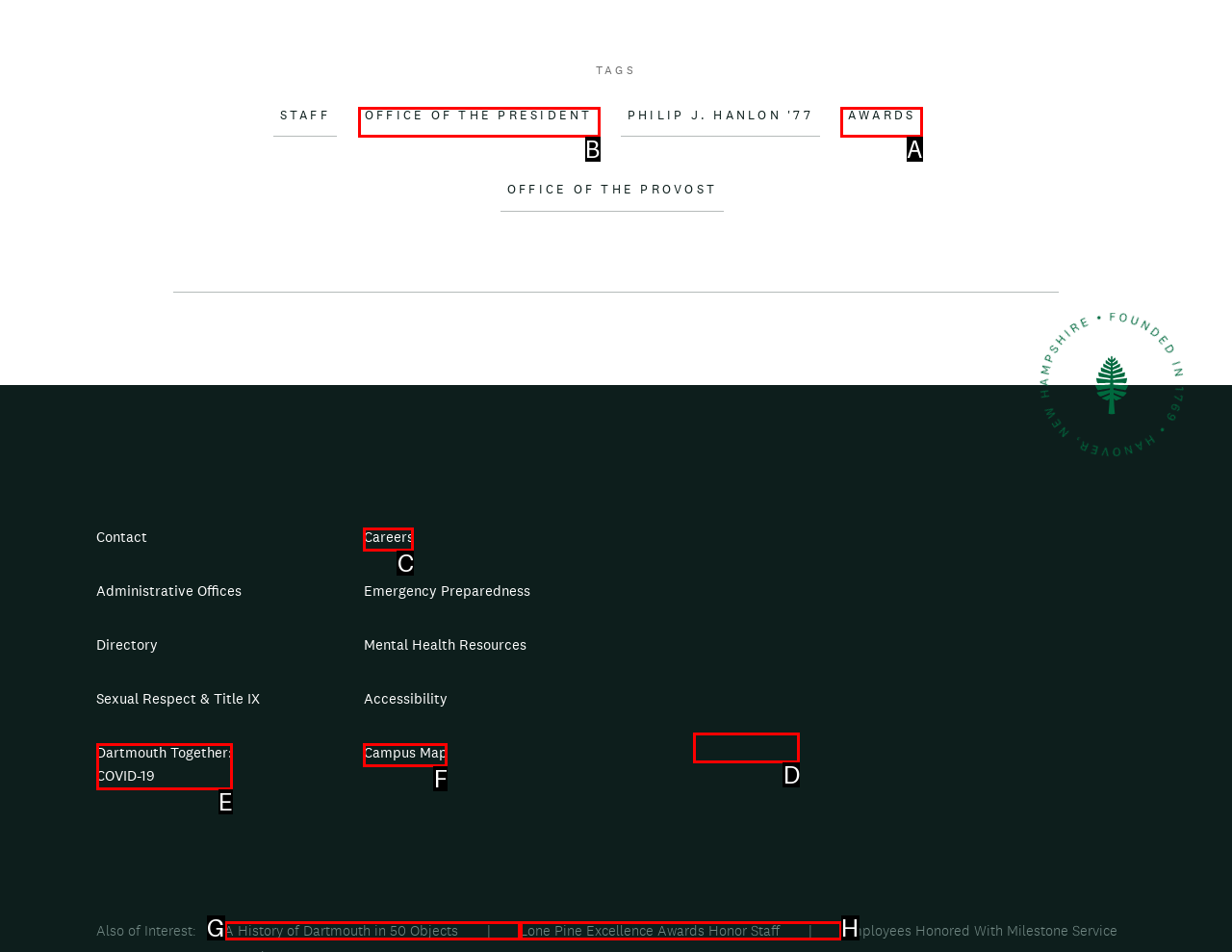Determine which element should be clicked for this task: Visit the 'OFFICE OF THE PRESIDENT' page
Answer with the letter of the selected option.

B